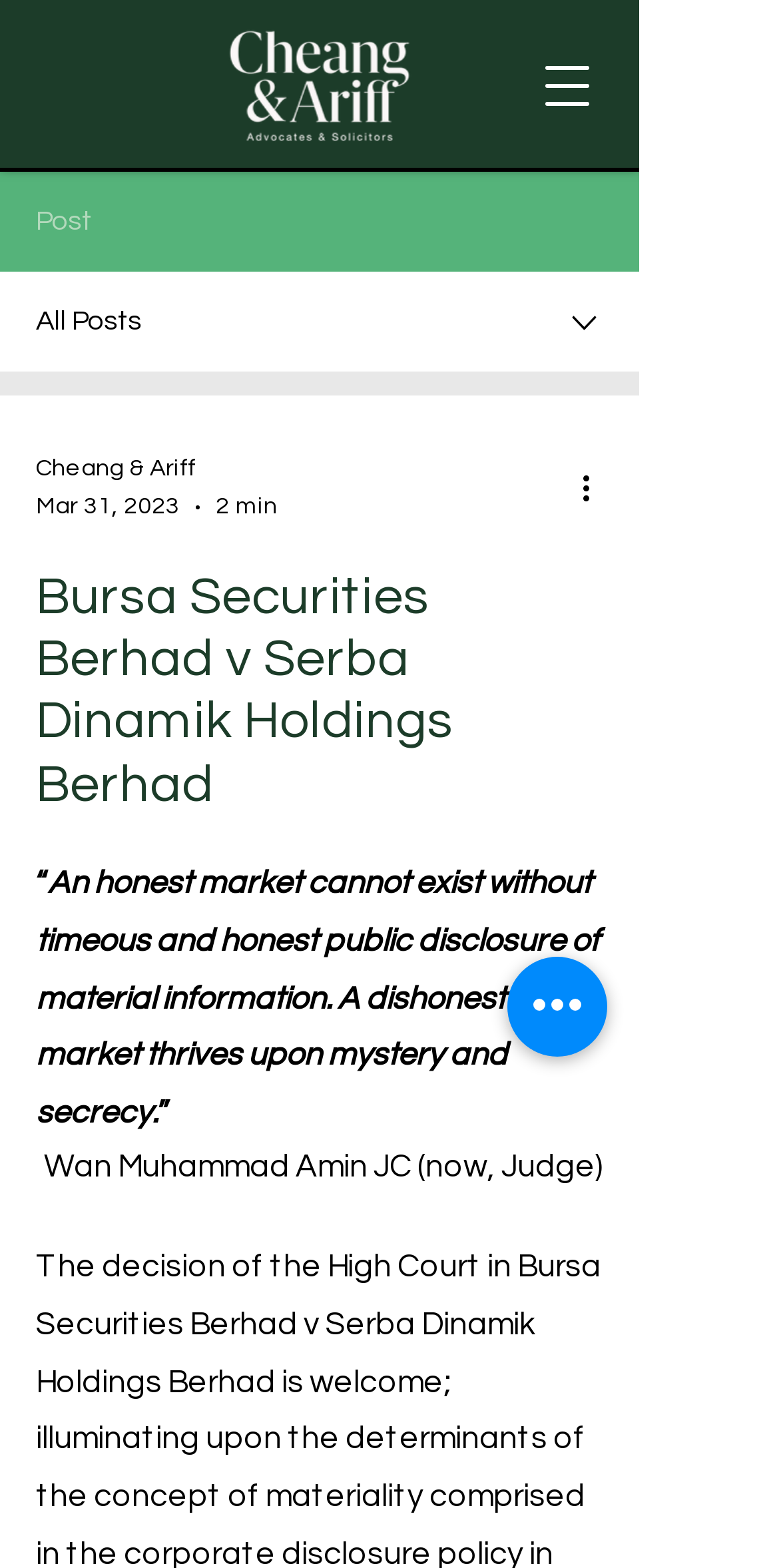Please give a one-word or short phrase response to the following question: 
How long does it take to read the post?

2 min